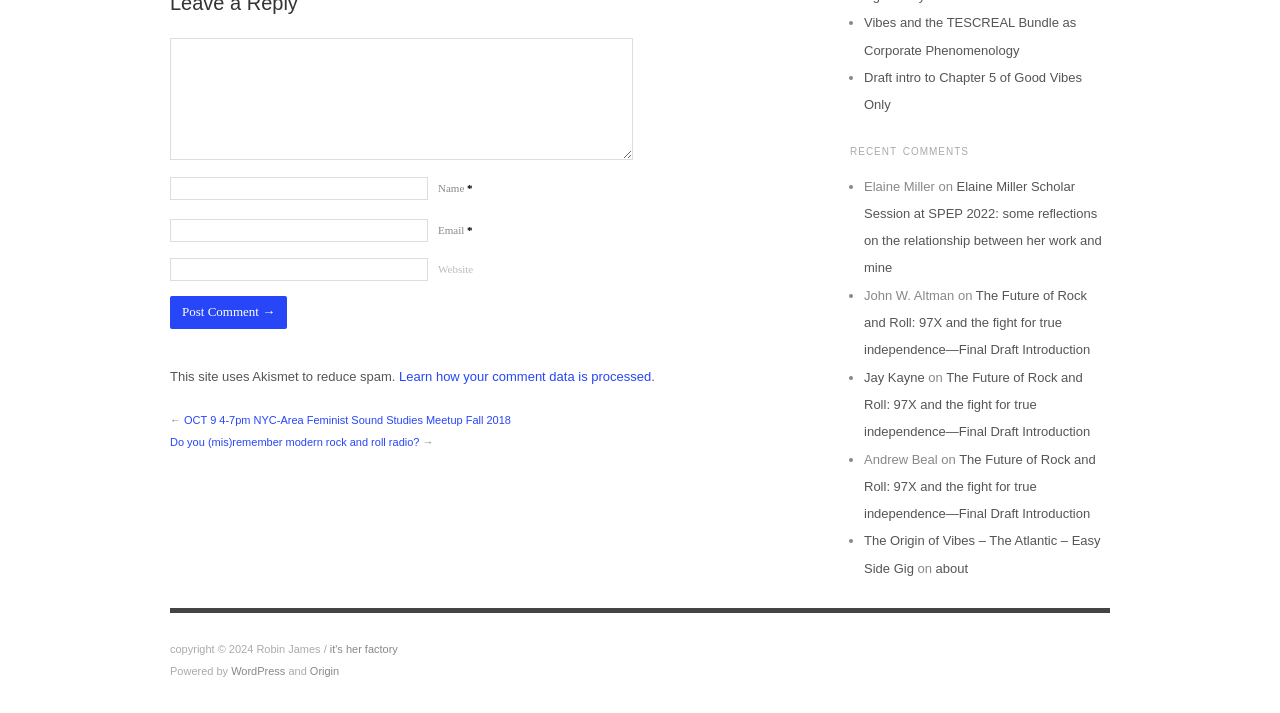Determine the bounding box for the described UI element: "Jay Kayne".

[0.675, 0.518, 0.722, 0.539]